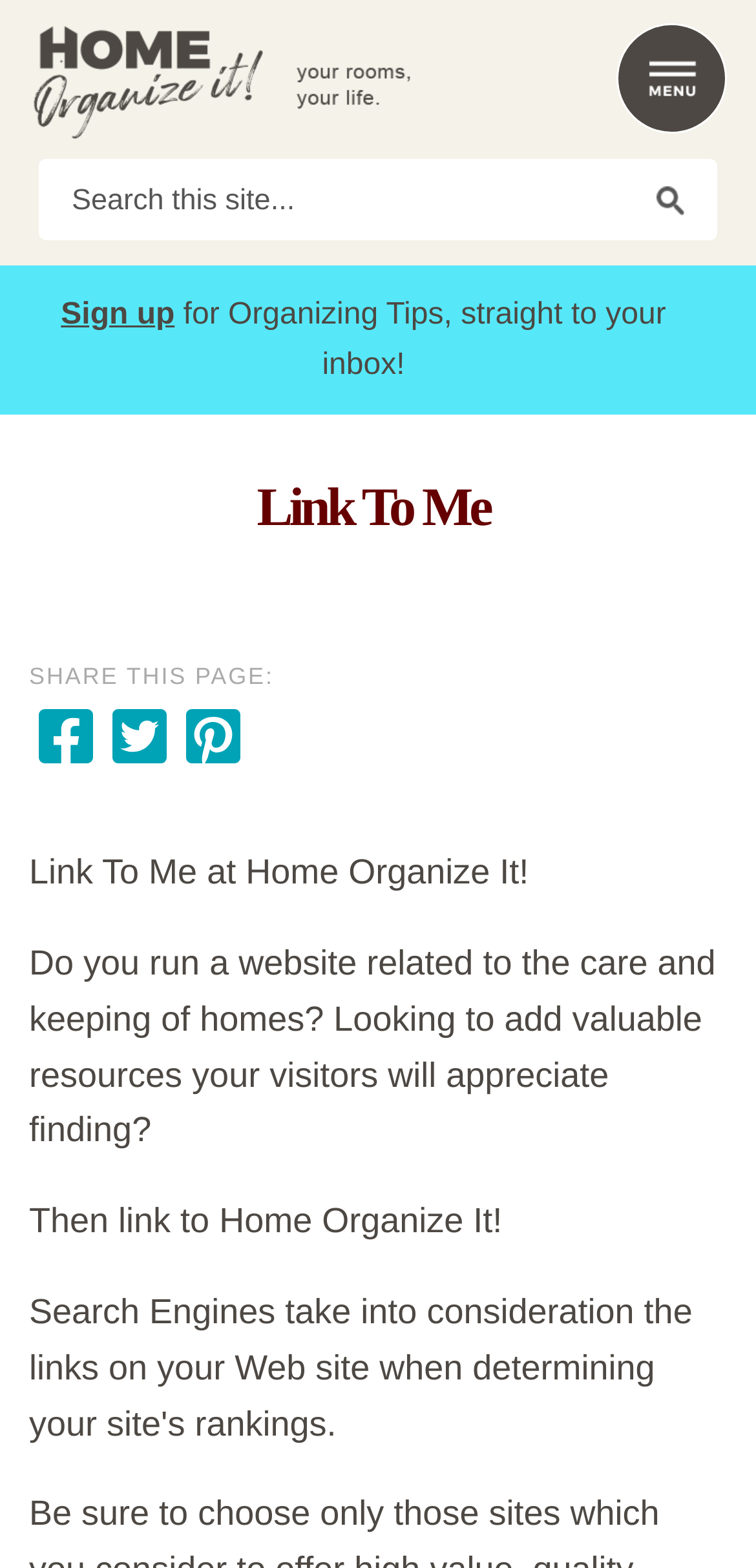Can visitors sign up for something on this website?
Please interpret the details in the image and answer the question thoroughly.

The webpage has a 'Sign up' link, which suggests that visitors can sign up for a newsletter or other resource related to home organization and receive tips and updates via email.